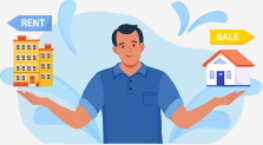What is the background of the image?
Ensure your answer is thorough and detailed.

The background of the image features soft, abstract blue waves, which emphasizes the theme of real estate options and creates a visually appealing contrast with the man and the symbols he is holding.